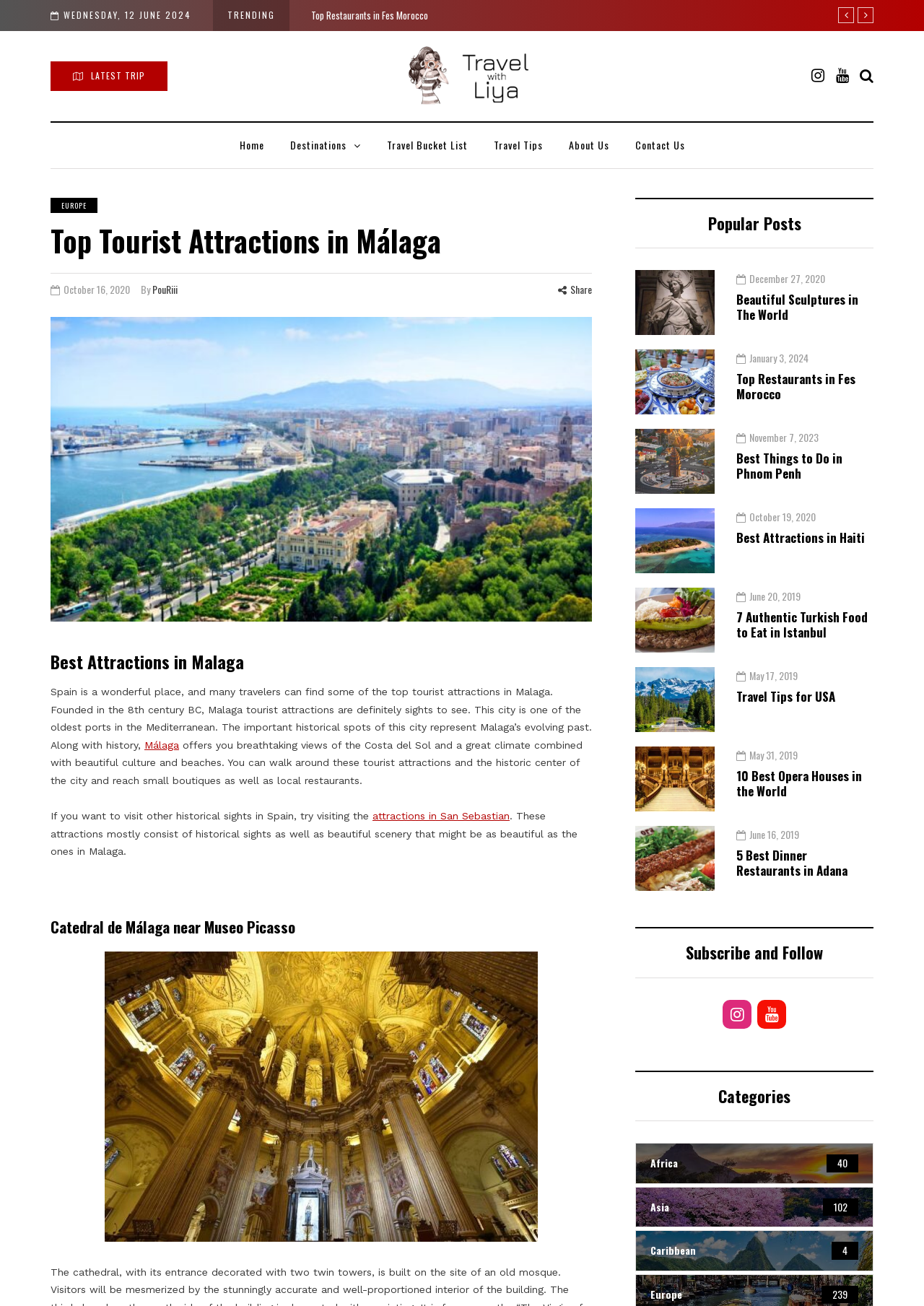Determine the bounding box coordinates of the region that needs to be clicked to achieve the task: "Explore the 'EUROPE' section".

[0.055, 0.151, 0.105, 0.163]